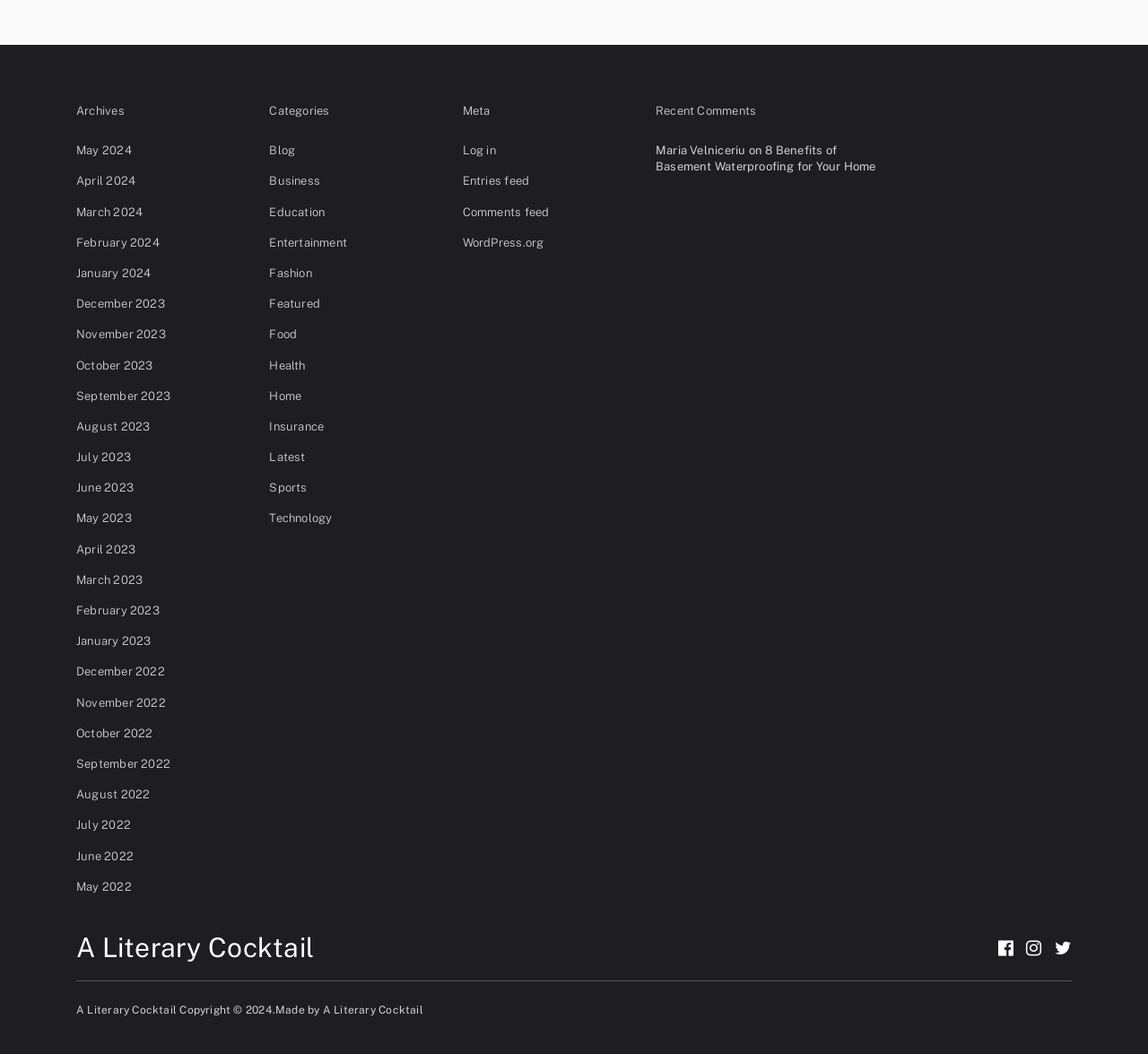How many recent comments are listed?
Please answer the question with a single word or phrase, referencing the image.

1